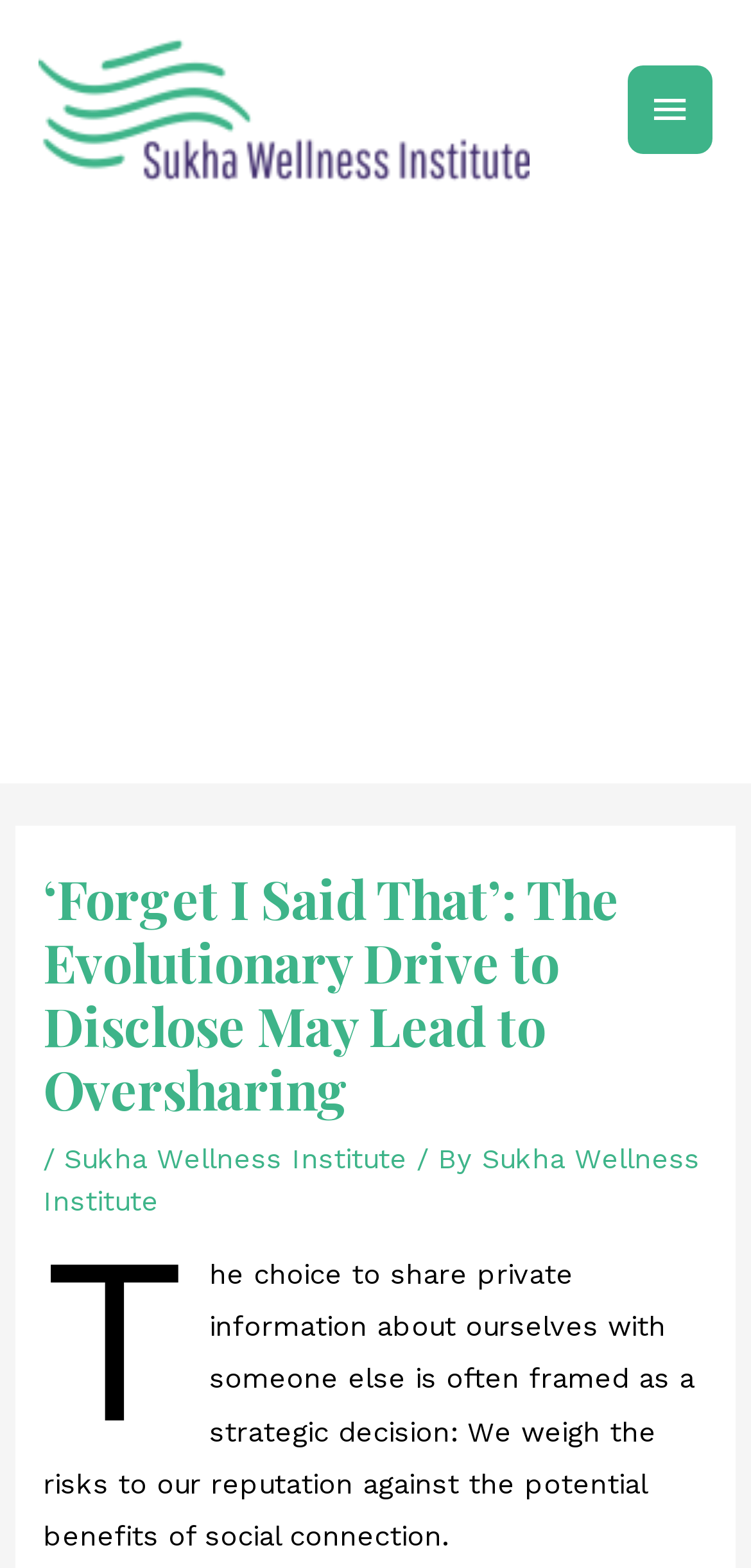Summarize the webpage in an elaborate manner.

The webpage is about an article titled "‘Forget I Said That’: The Evolutionary Drive to Disclose May Lead to Oversharing" from the Sukha Wellness Institute. At the top left of the page, there is a link to the Sukha Wellness Institute, accompanied by an image of the institute's logo. 

On the top right, there is a main menu button with an icon. When expanded, it reveals a header section that takes up most of the page's width. The header section contains the article title, a separator line, and the institute's name with a link. 

Below the header section, there is a paragraph of text that discusses how people weigh the risks and benefits of sharing private information with others. This text is positioned near the bottom of the page, taking up about a quarter of the page's height.